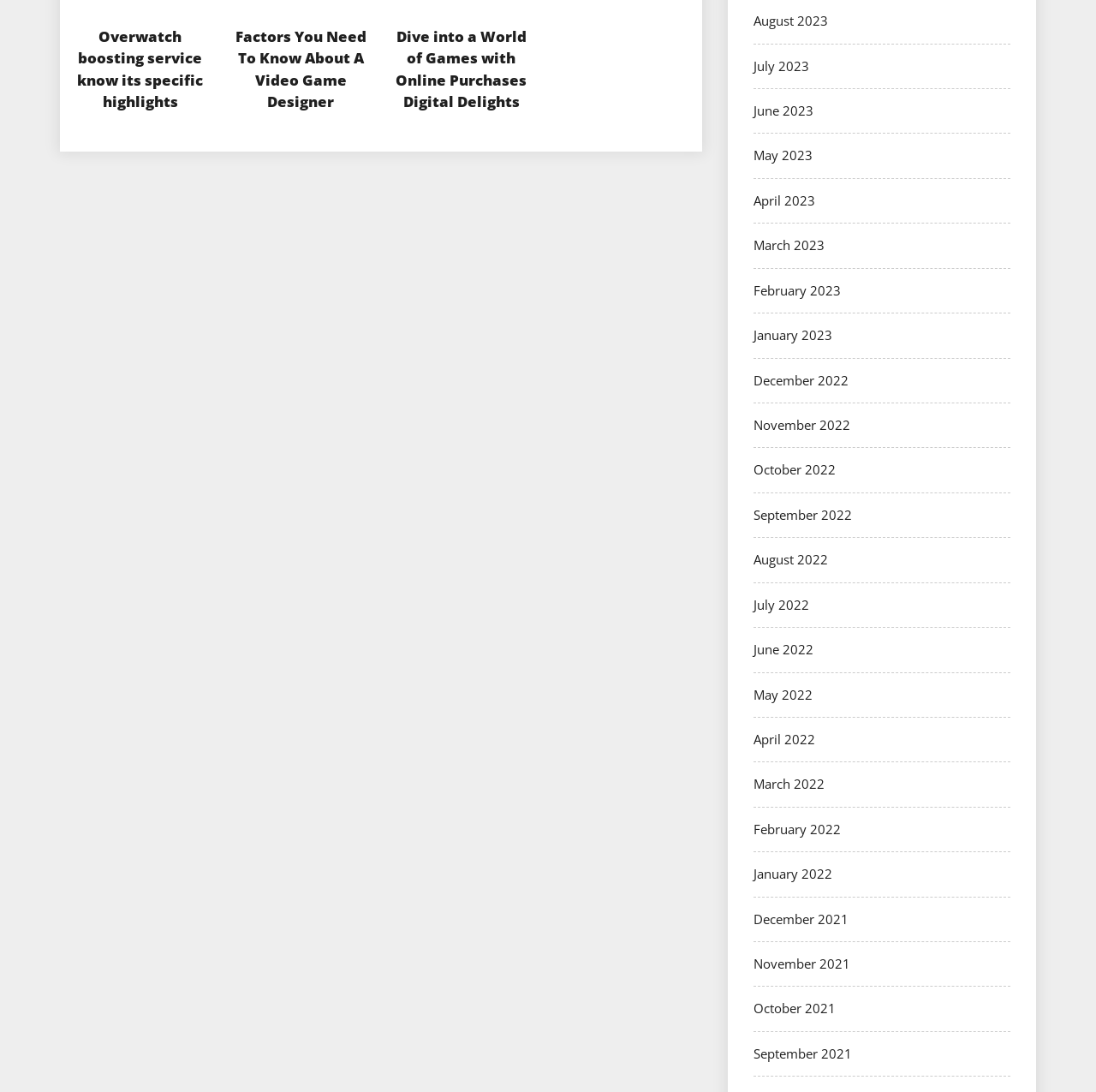What is the first article about?
Could you give a comprehensive explanation in response to this question?

The first article is about Overwatch boosting service, which is indicated by the heading 'Overwatch boosting service know its specific highlights' at the top of the webpage.